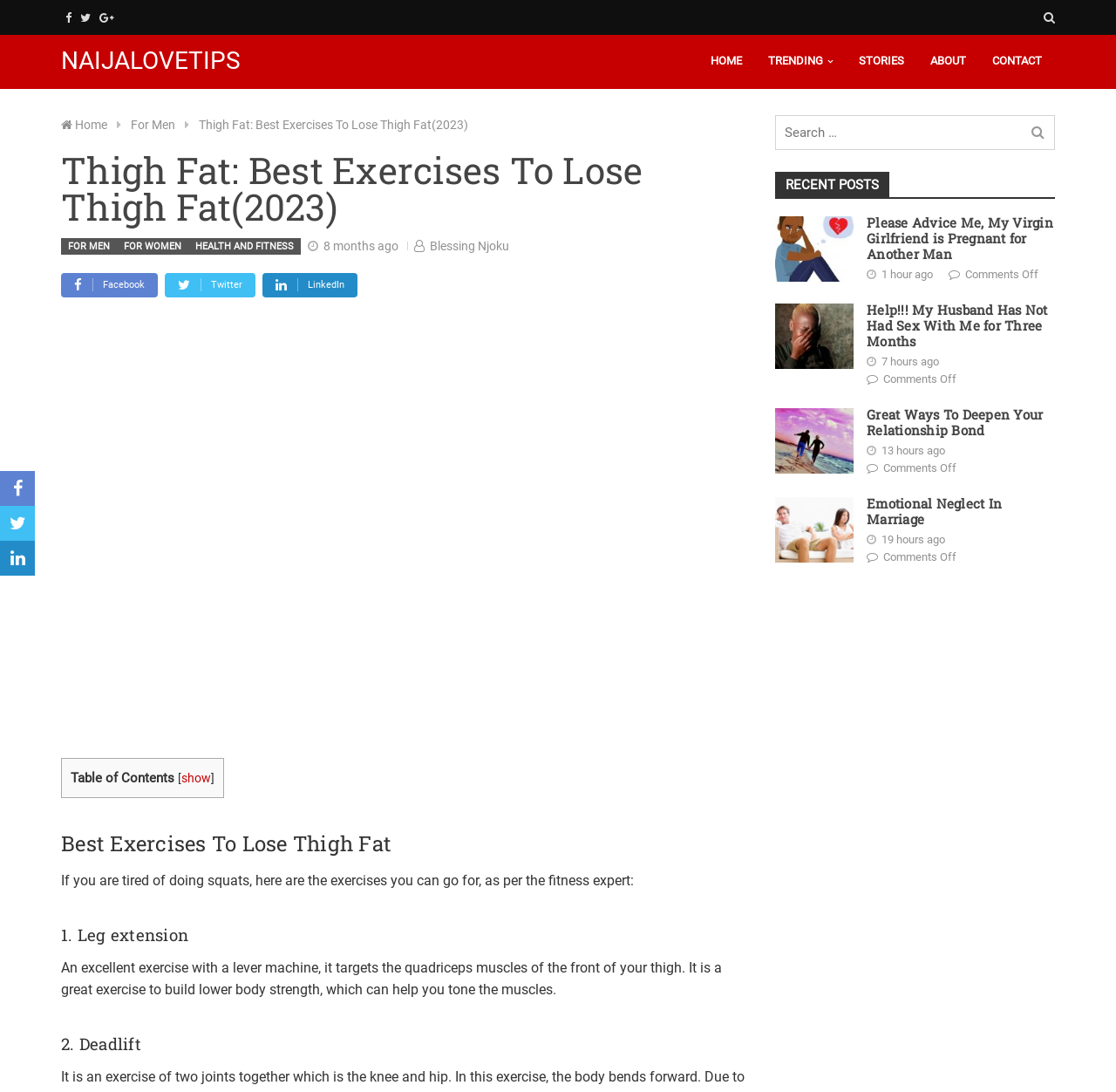Respond concisely with one word or phrase to the following query:
What is the topic of the article?

Thigh Fat